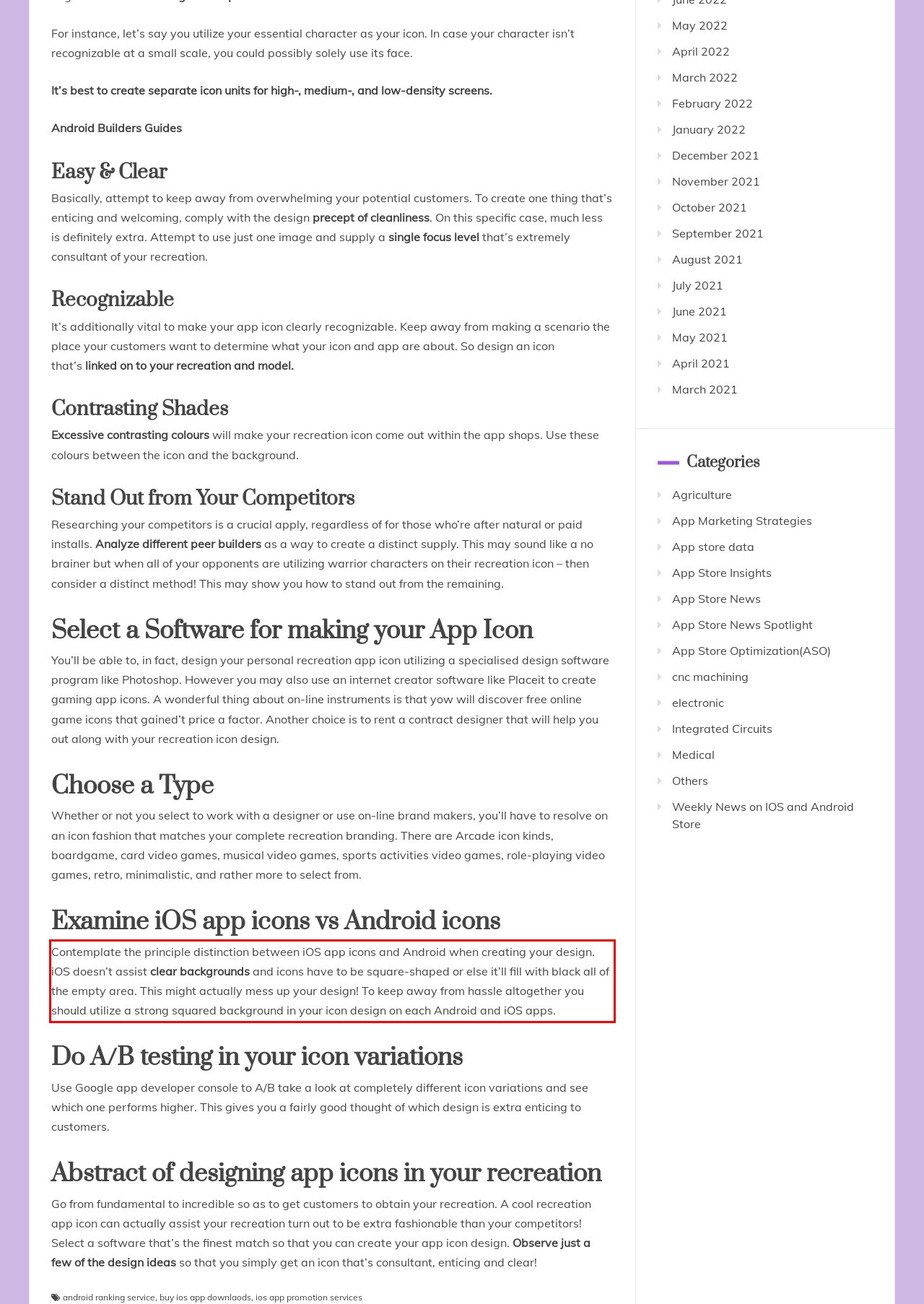Given a webpage screenshot with a red bounding box, perform OCR to read and deliver the text enclosed by the red bounding box.

Contemplate the principle distinction between iOS app icons and Android when creating your design. iOS doesn’t assist clear backgrounds and icons have to be square-shaped or else it’ll fill with black all of the empty area. This might actually mess up your design! To keep away from hassle altogether you should utilize a strong squared background in your icon design on each Android and iOS apps.